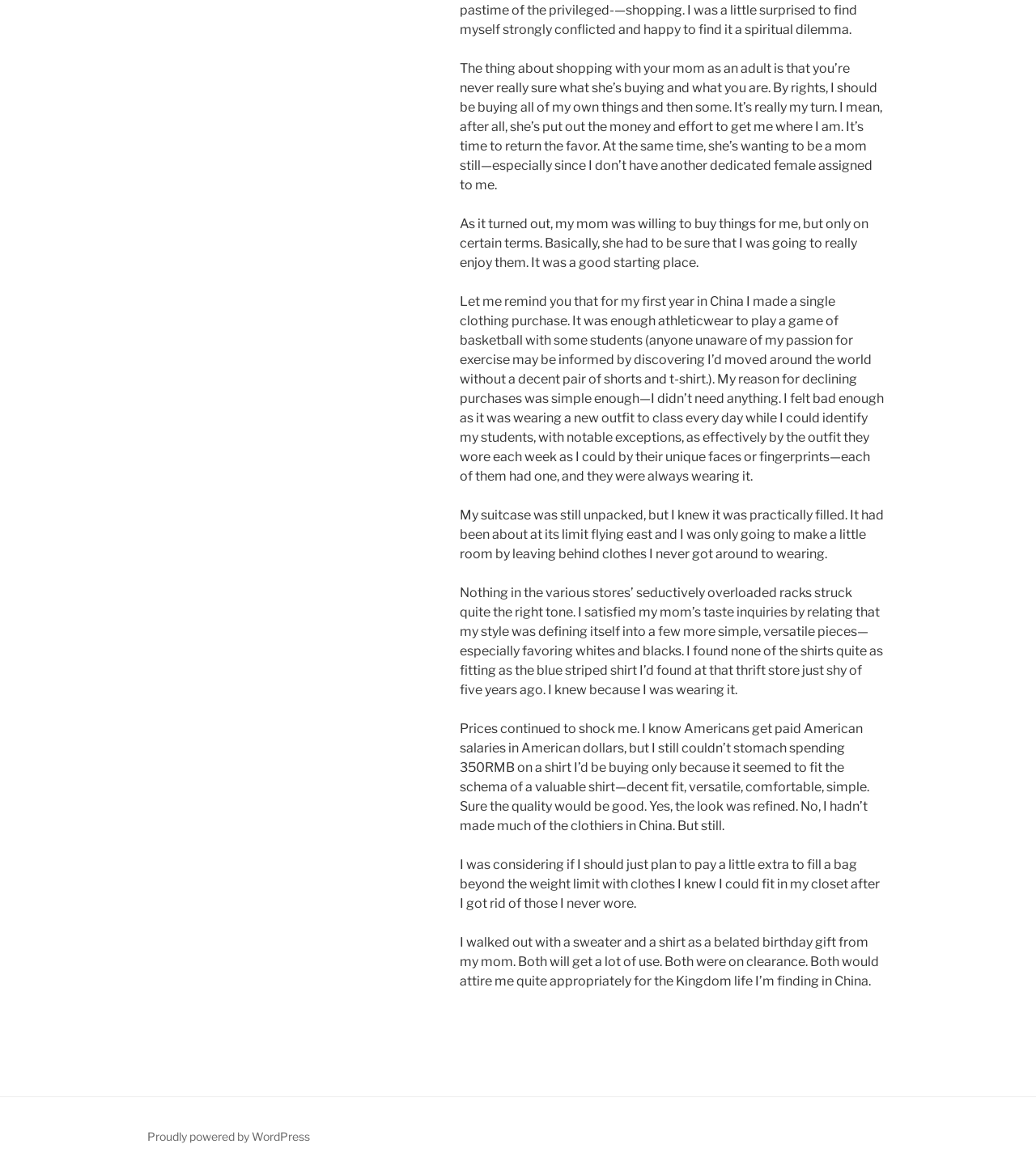Provide the bounding box coordinates in the format (top-left x, top-left y, bottom-right x, bottom-right y). All values are floating point numbers between 0 and 1. Determine the bounding box coordinate of the UI element described as: Proudly powered by WordPress

[0.142, 0.962, 0.299, 0.974]